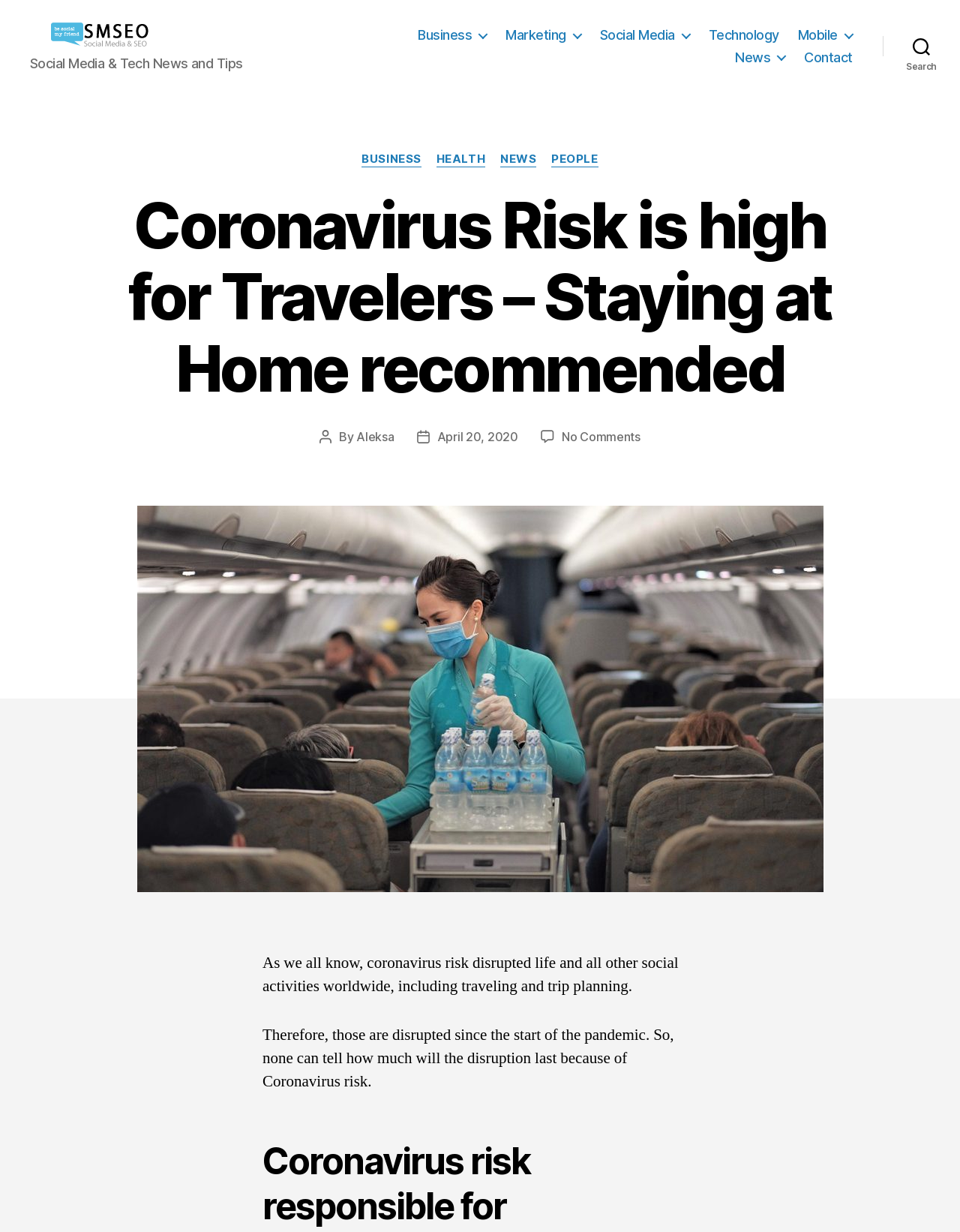Please identify the coordinates of the bounding box that should be clicked to fulfill this instruction: "Visit the 'Social Media' page".

[0.625, 0.022, 0.719, 0.035]